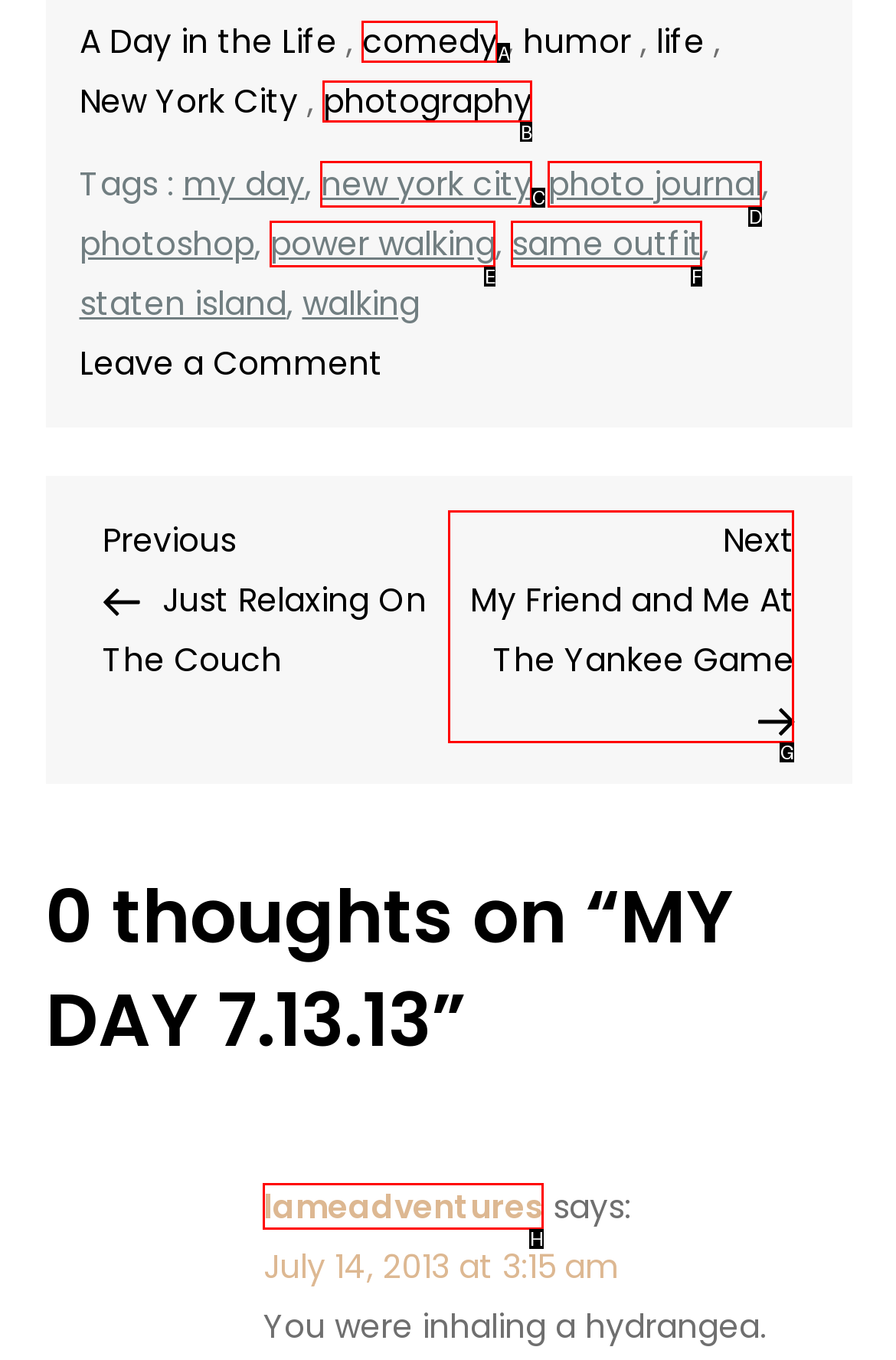From the given choices, determine which HTML element matches the description: power walking. Reply with the appropriate letter.

E